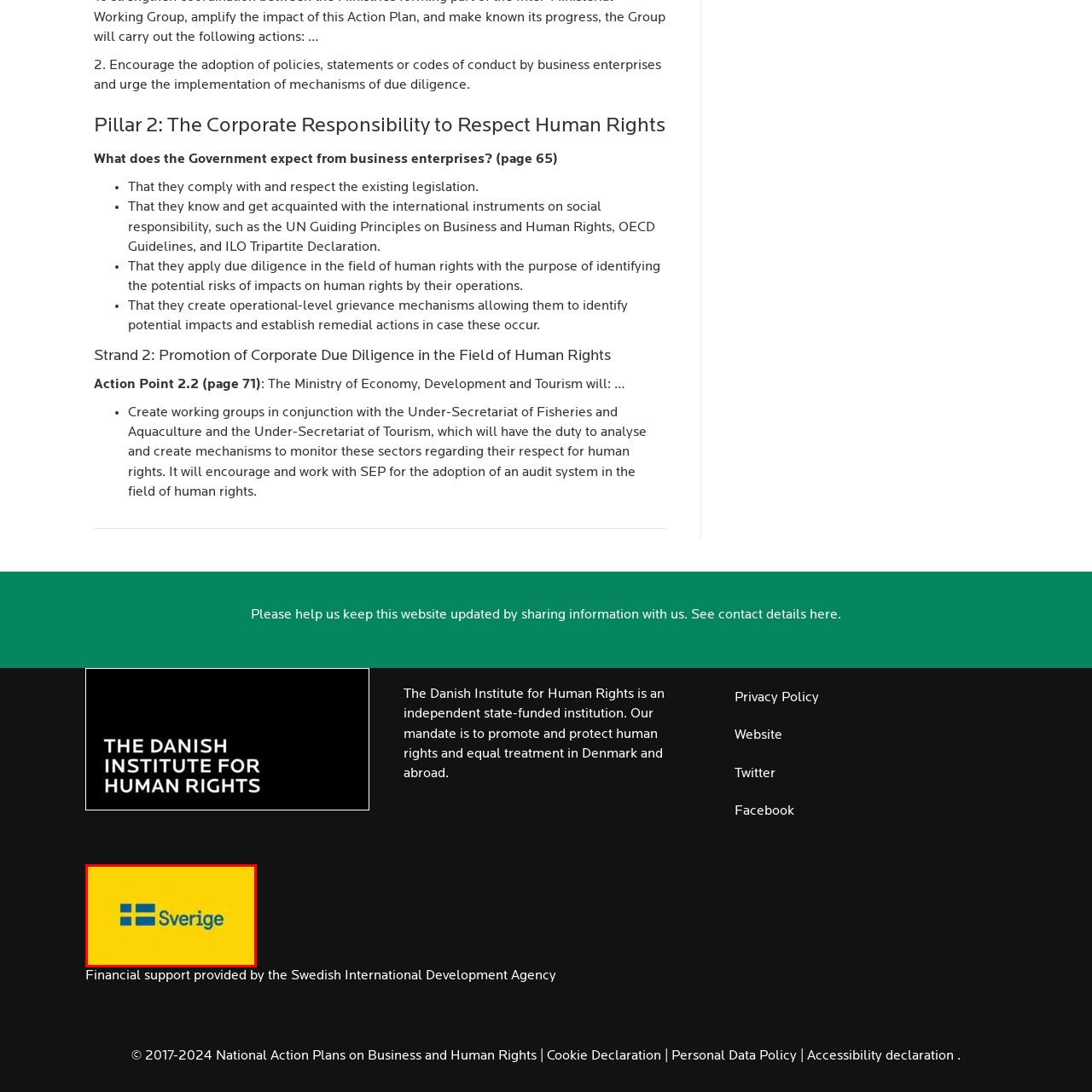What is the shape of the cross on the Swedish flag?
Check the image enclosed by the red bounding box and reply to the question using a single word or phrase.

Yellow